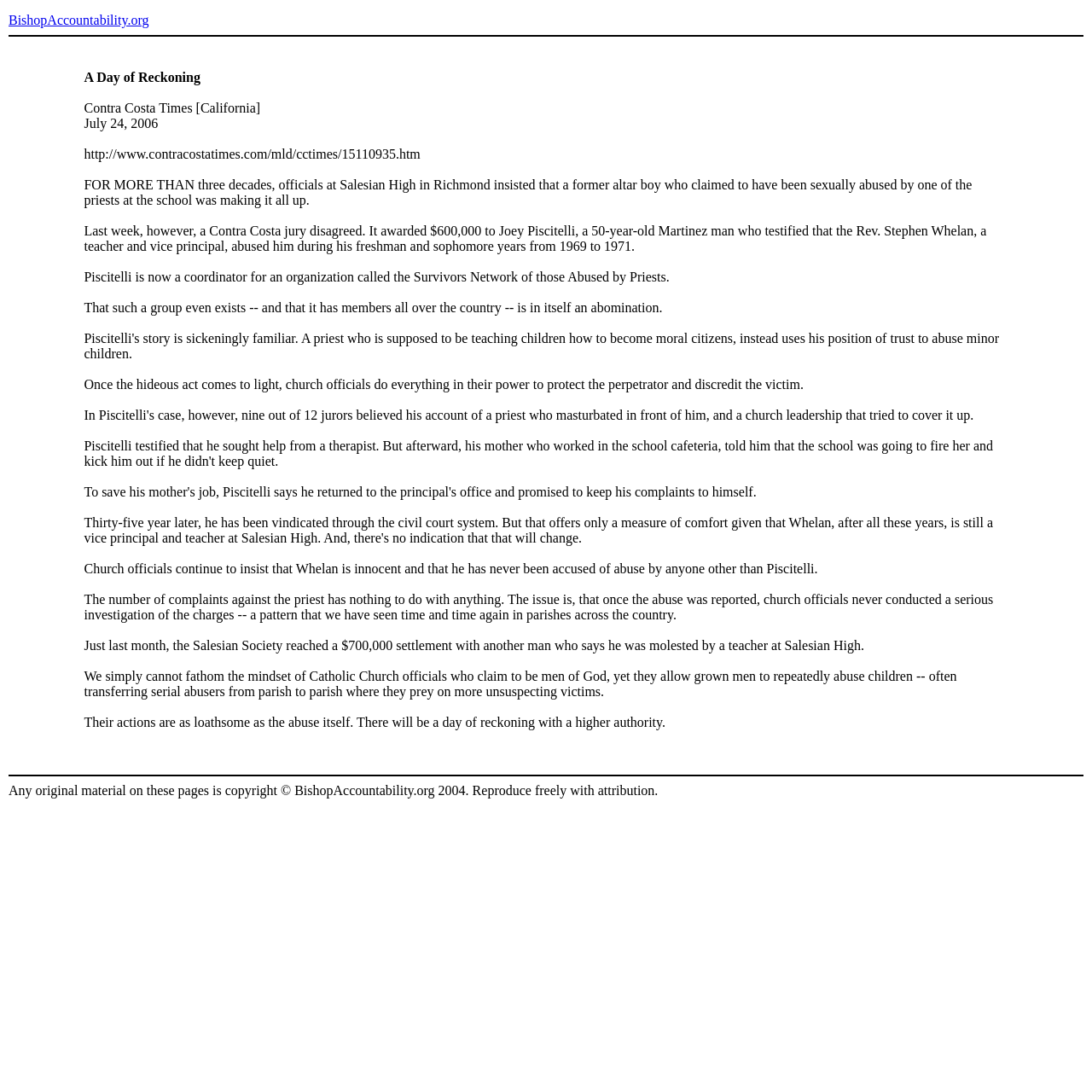What is the name of the school where the abuse took place?
Answer with a single word or phrase by referring to the visual content.

Salesian High